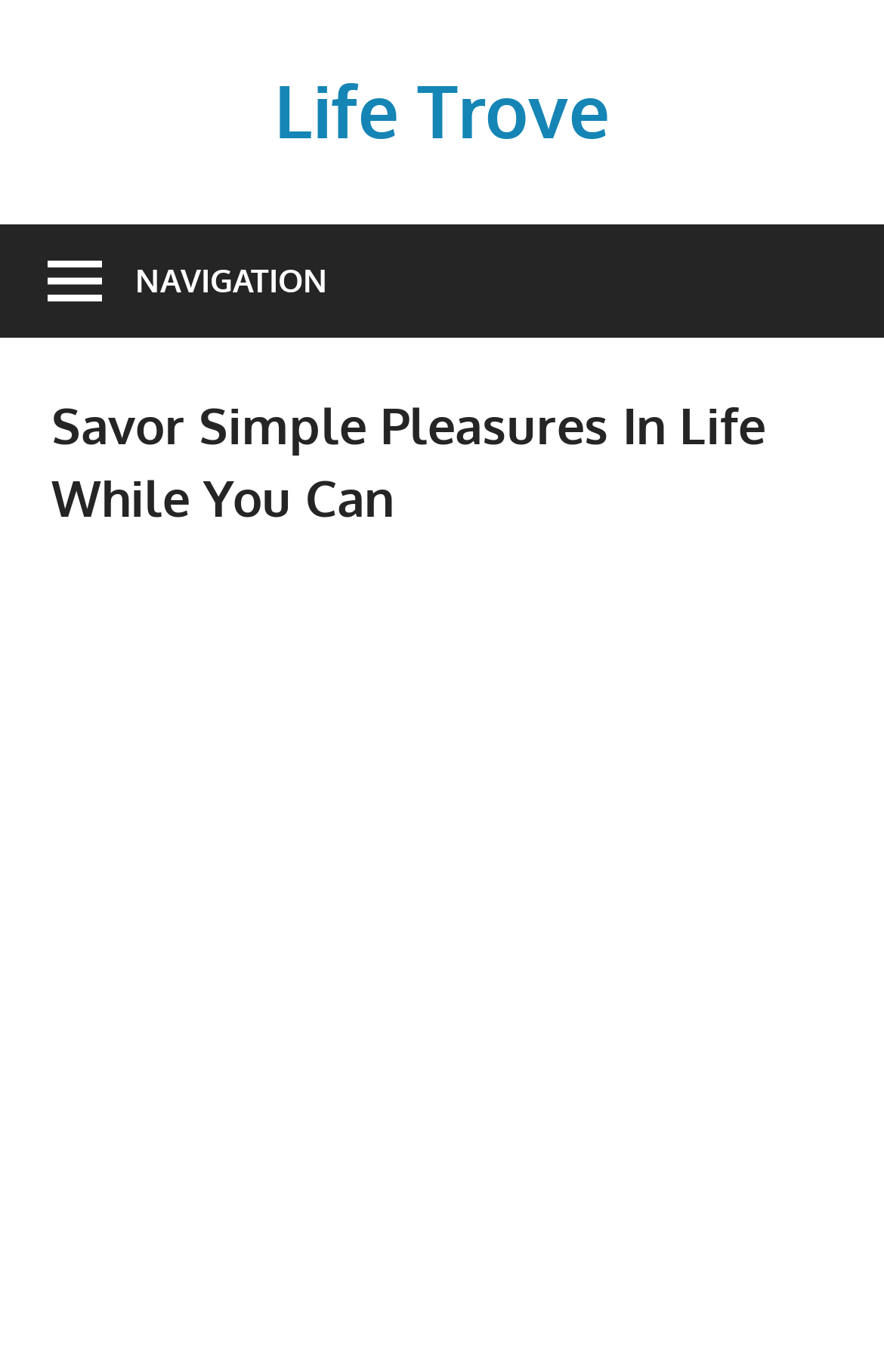Using the description "Life Trove", locate and provide the bounding box of the UI element.

[0.31, 0.047, 0.69, 0.114]